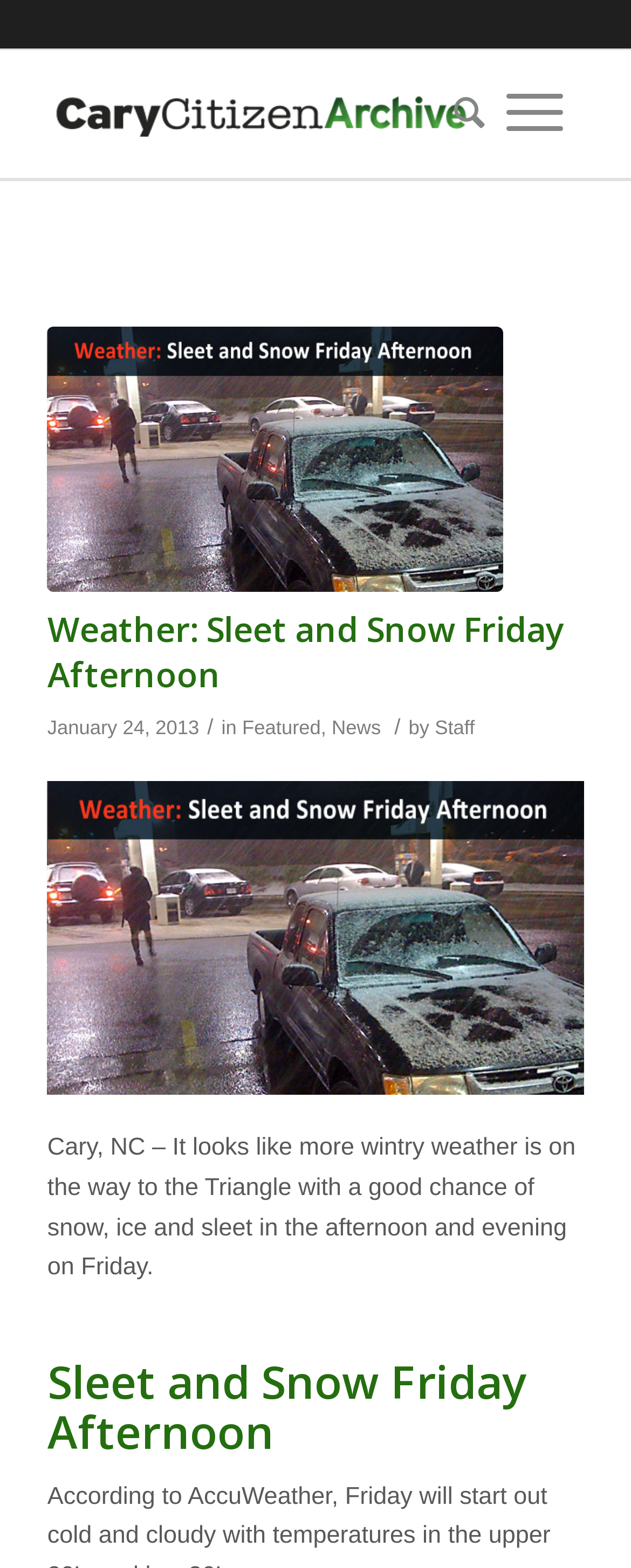What is the location mentioned in the article?
Craft a detailed and extensive response to the question.

I found the location mentioned in the article by reading the static text in the main content section, which mentions 'Cary, NC'.